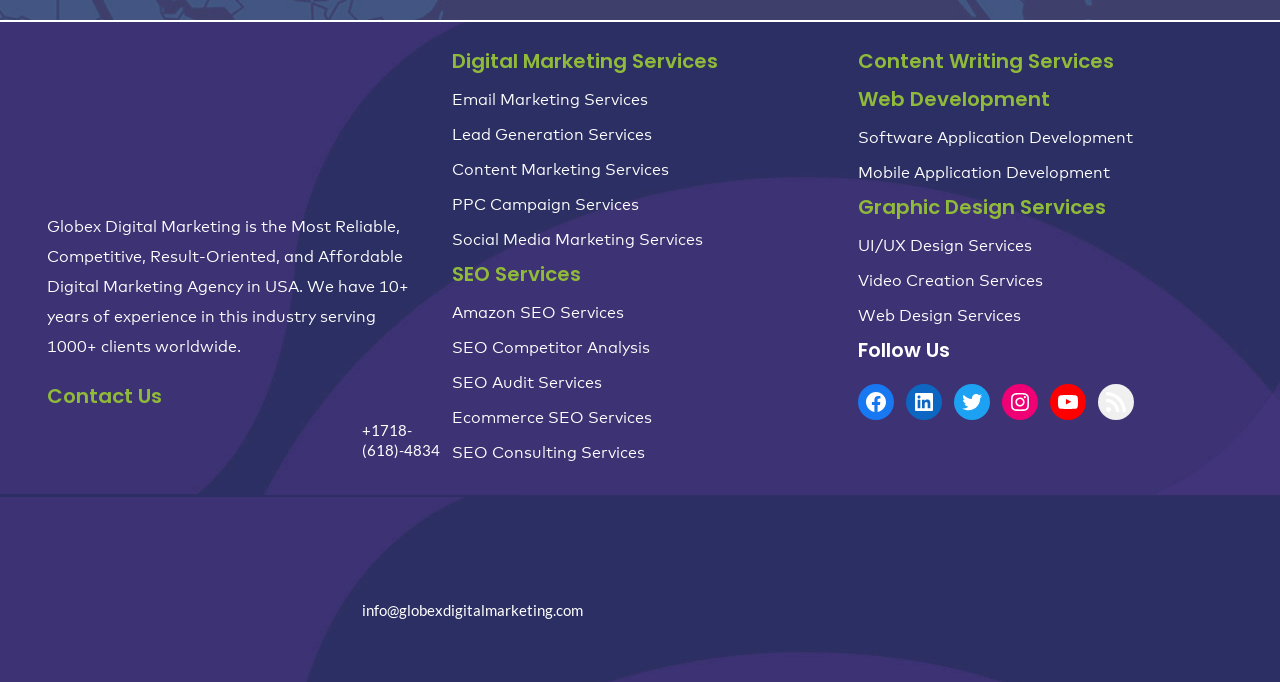Provide the bounding box coordinates for the area that should be clicked to complete the instruction: "Learn more about Digital Marketing Services".

[0.353, 0.069, 0.561, 0.11]